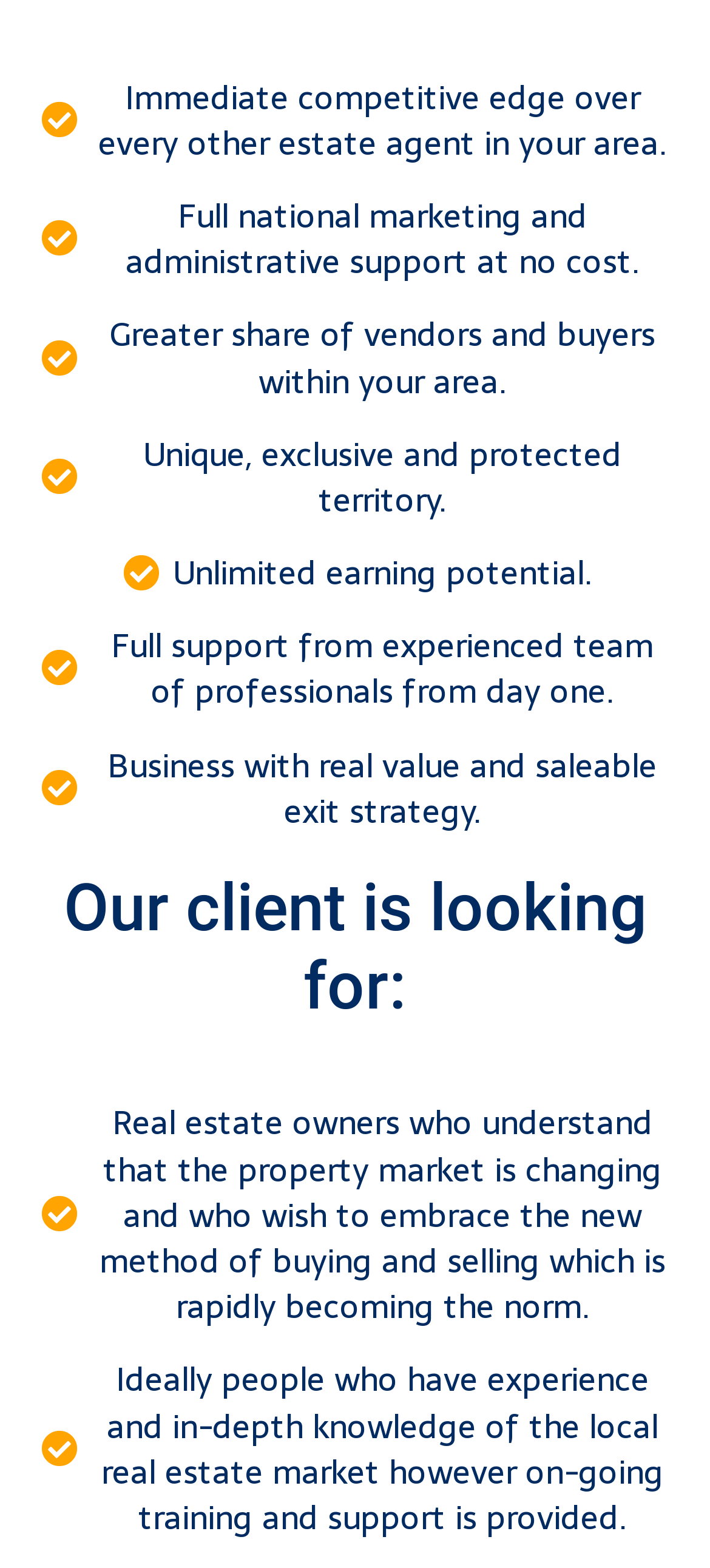Please provide a comprehensive answer to the question below using the information from the image: What is the last benefit mentioned on the webpage?

The last benefit mentioned on the webpage is having a business with real value and a saleable exit strategy, which is mentioned in the link with the text 'Business with real value and saleable exit strategy'.